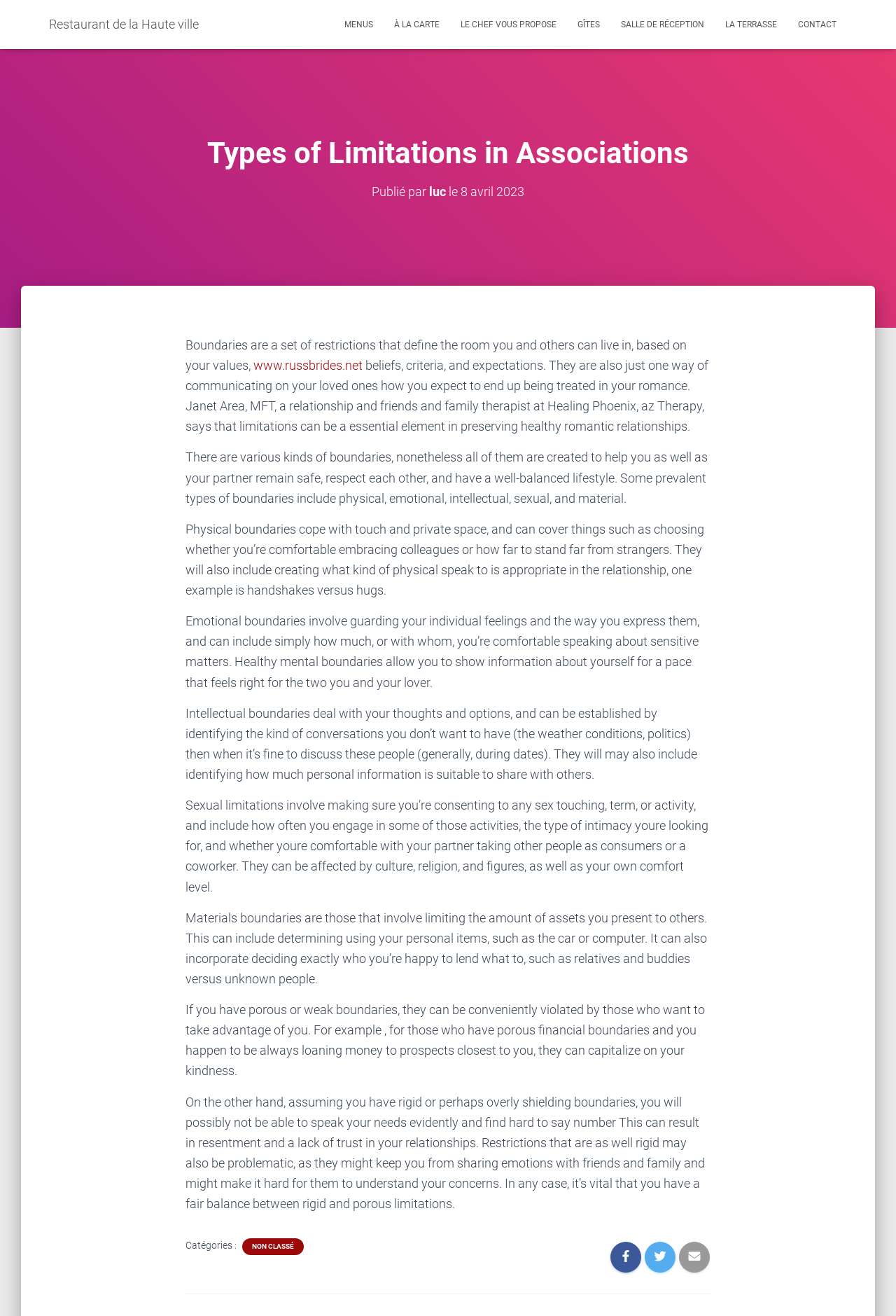What is the purpose of boundaries in relationships?
Answer with a single word or short phrase according to what you see in the image.

To help remain safe and respect each other